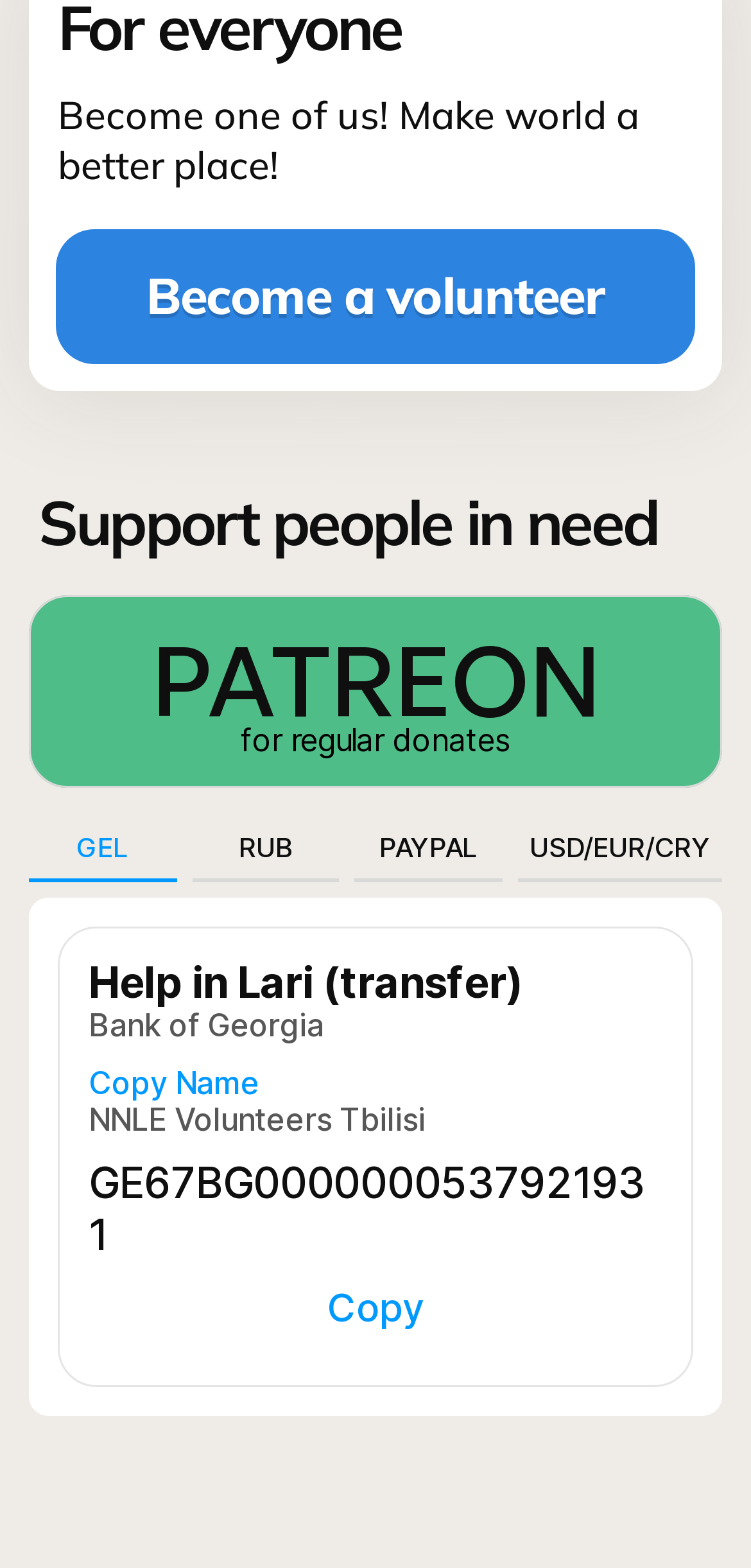Please provide a comprehensive response to the question below by analyzing the image: 
What is the purpose of the 'Copy' button?

The 'Copy' button is likely used to copy the account information, including the bank name and account number, to facilitate easy transfer of funds to the organization's bank account.